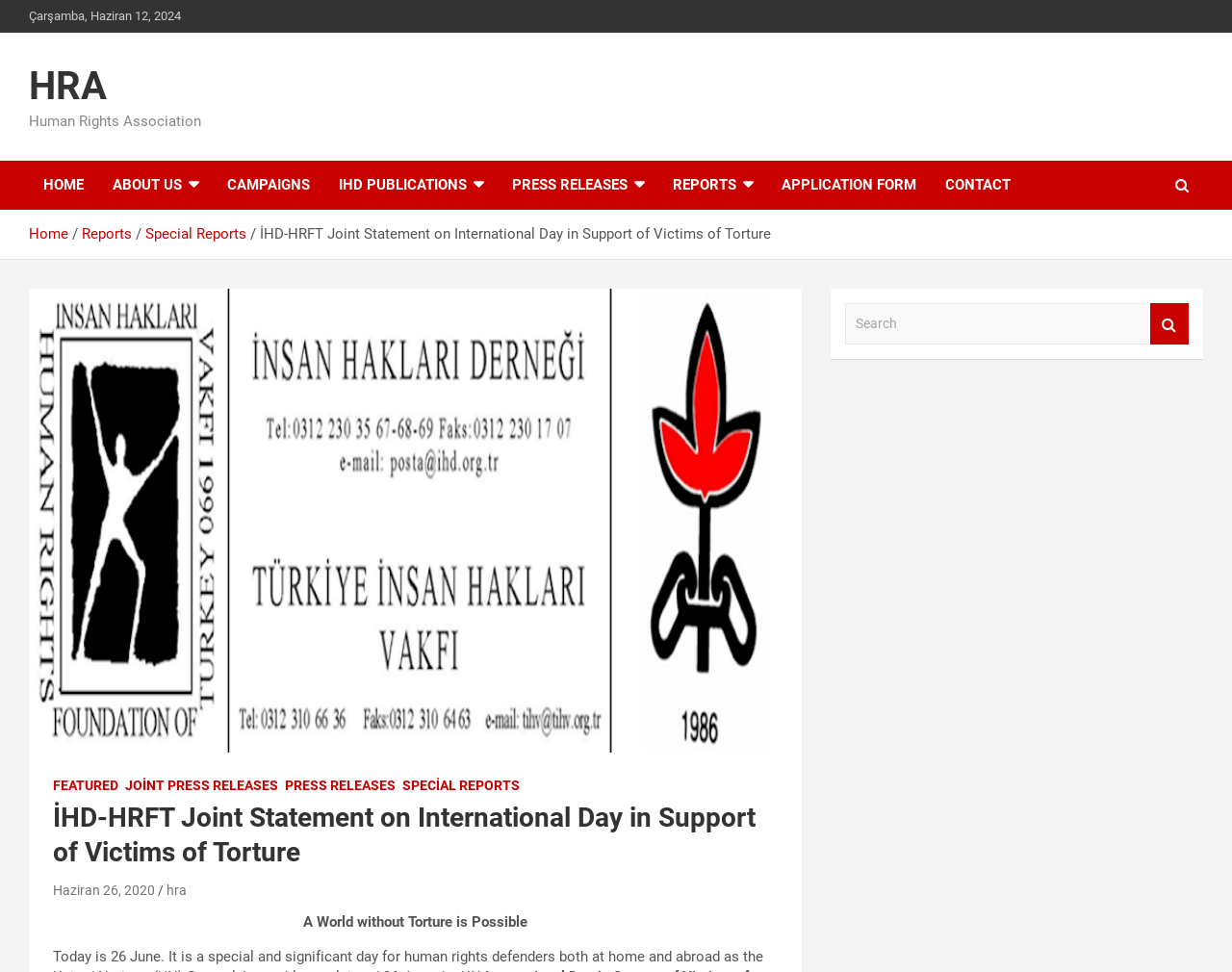What is the title of the joint statement?
We need a detailed and meticulous answer to the question.

I found the title of the joint statement by looking at the heading element with the OCR text 'İHD-HRFT Joint Statement on International Day in Support of Victims of Torture' which is located in the main content area of the webpage.